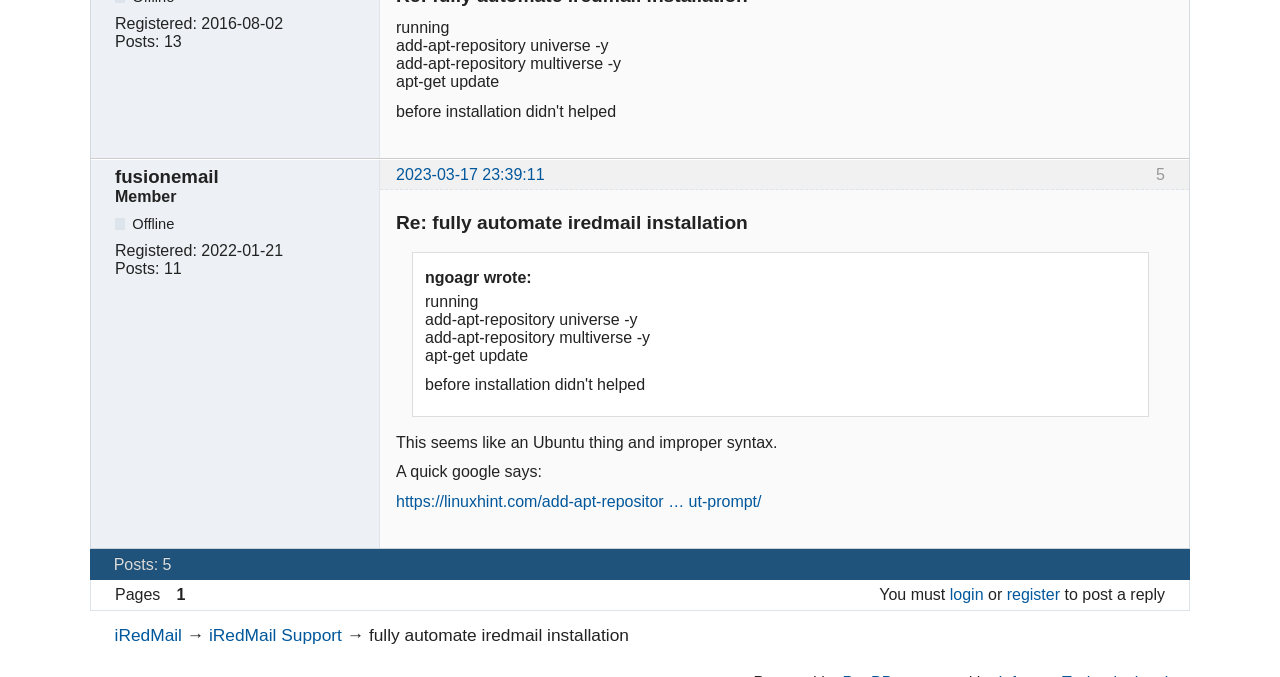What is the title of the discussion thread?
Use the image to answer the question with a single word or phrase.

Re: fully automate iredmail installation